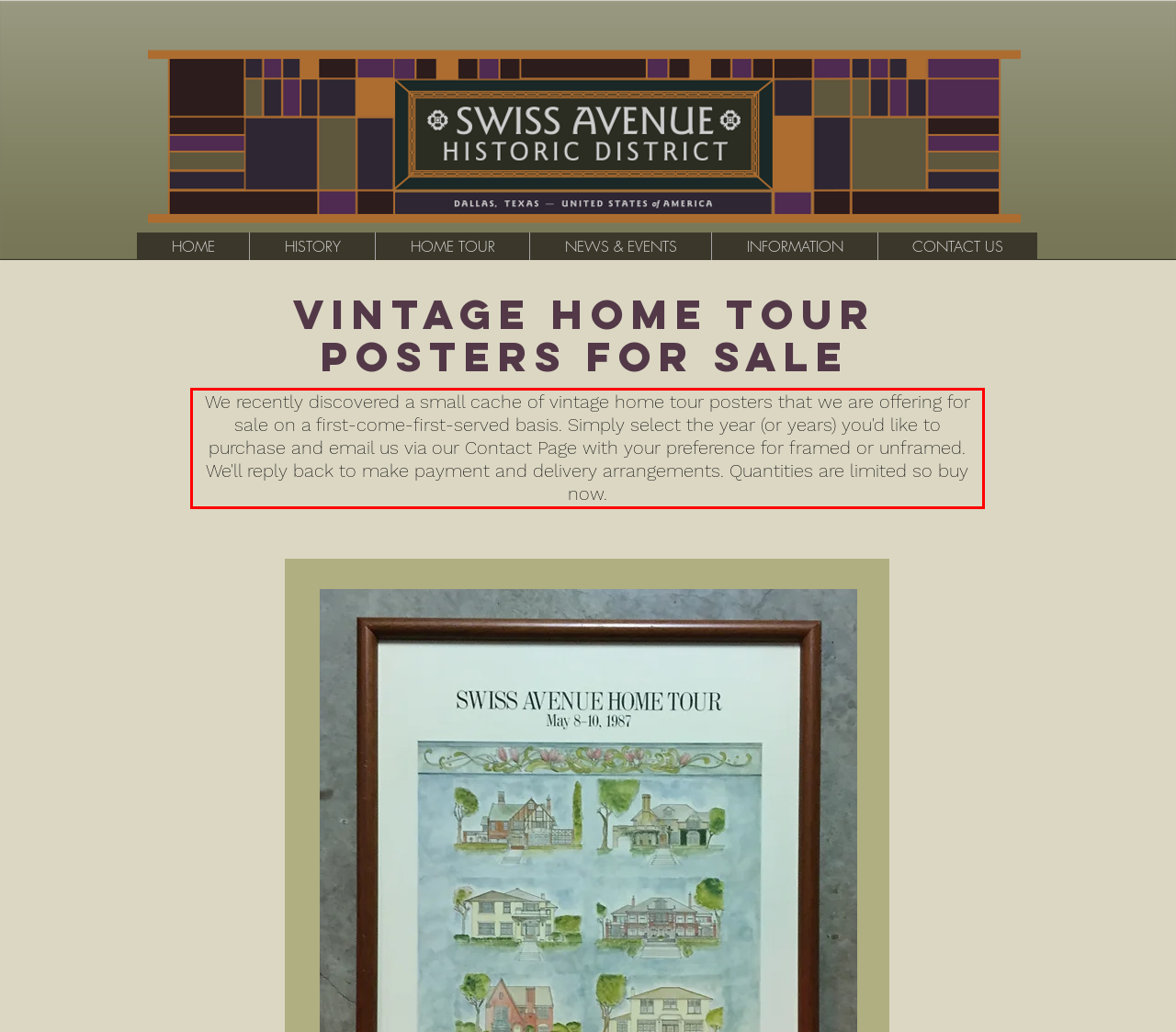You are provided with a screenshot of a webpage that includes a UI element enclosed in a red rectangle. Extract the text content inside this red rectangle.

We recently discovered a small cache of vintage home tour posters that we are offering for sale on a first-come-first-served basis. Simply select the year (or years) you'd like to purchase and email us via our Contact Page with your preference for framed or unframed. We'll reply back to make payment and delivery arrangements. Quantities are limited so buy now.